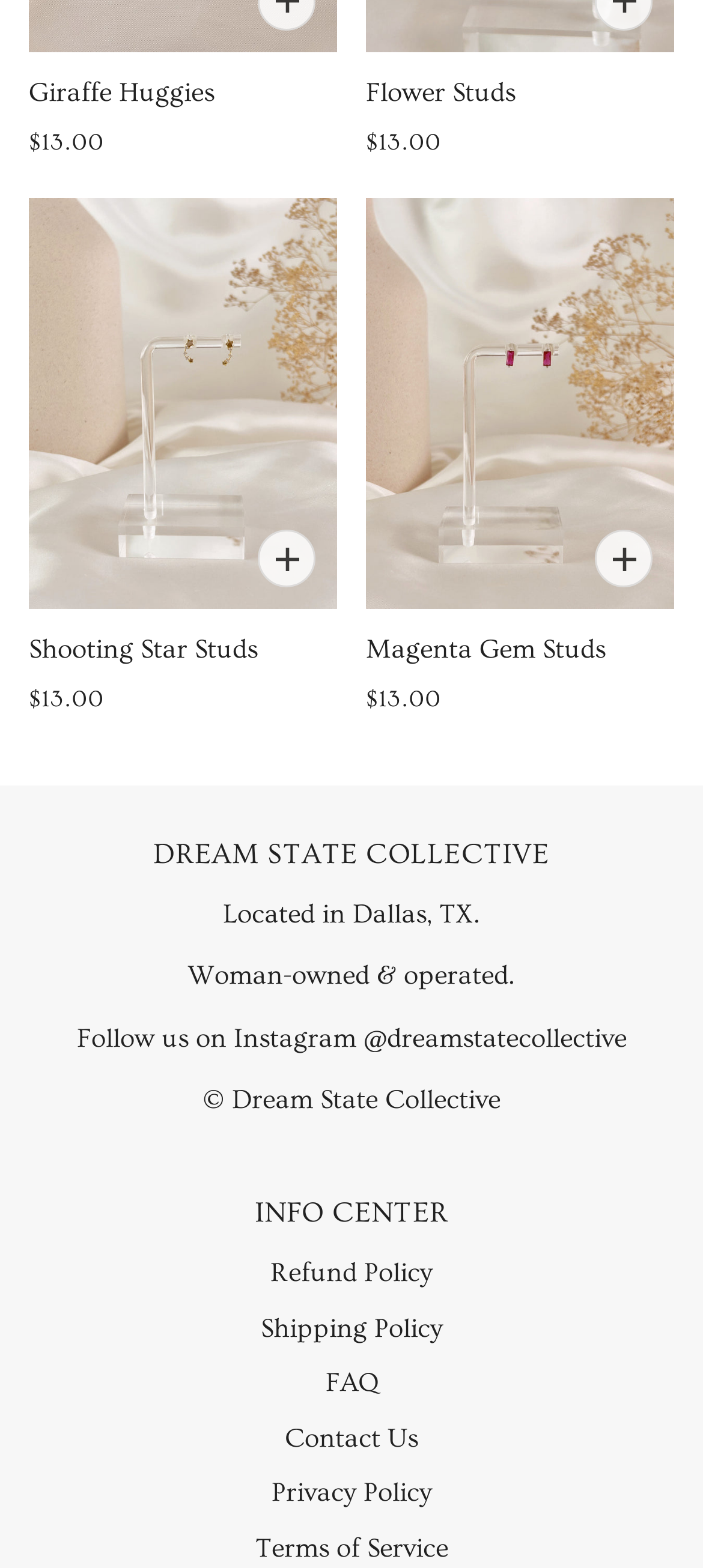Determine the bounding box coordinates of the area to click in order to meet this instruction: "Check price".

[0.041, 0.082, 0.149, 0.098]